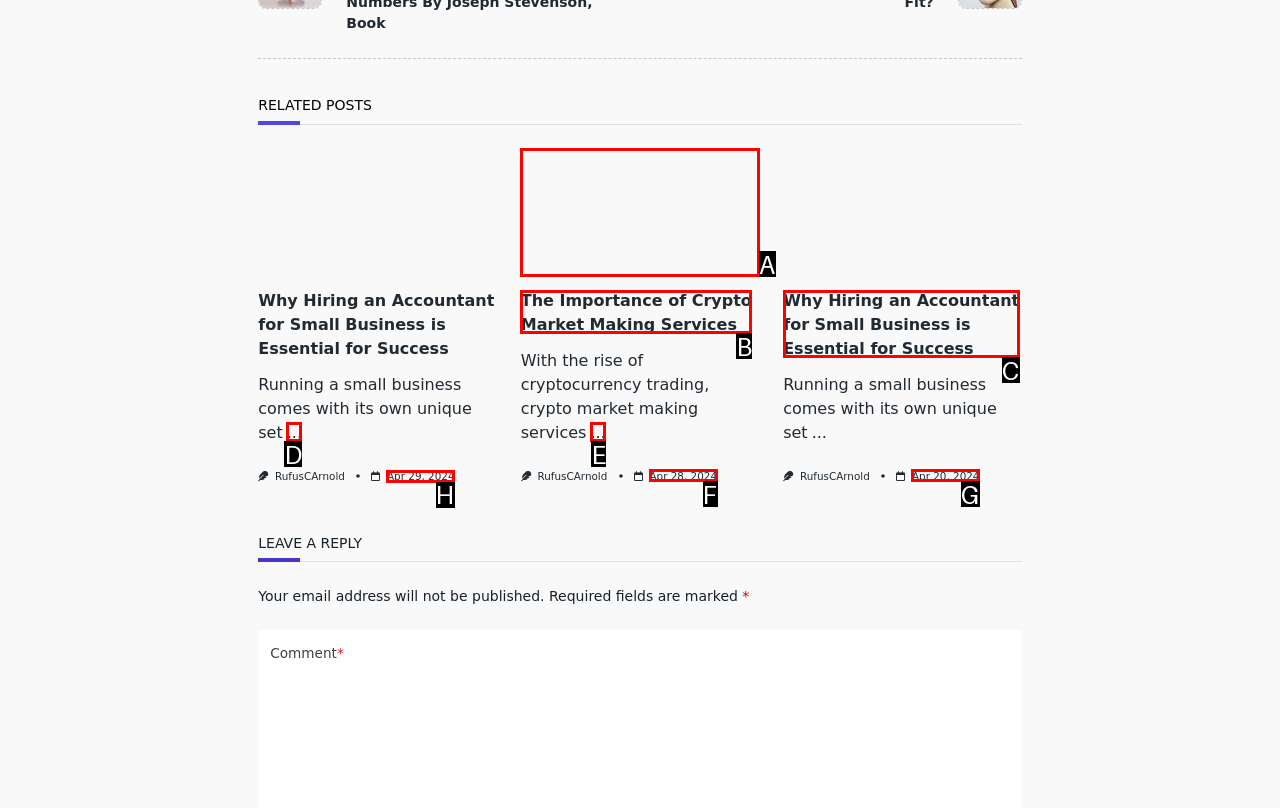Which lettered option should be clicked to perform the following task: Click on the 'Apr 29, 2024' link
Respond with the letter of the appropriate option.

H